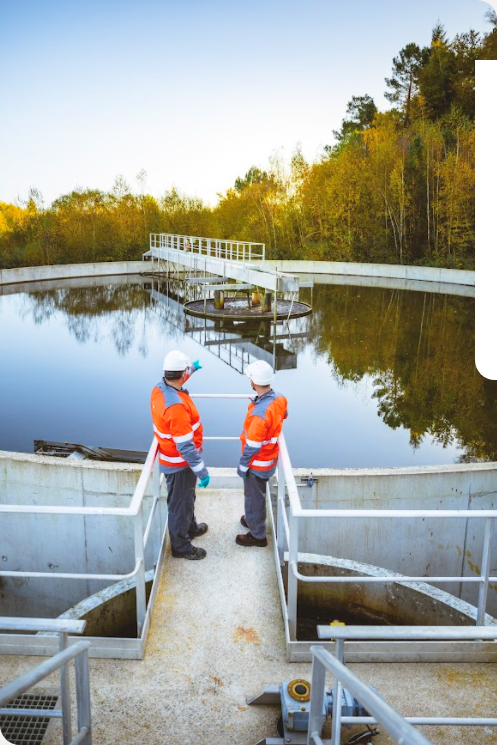Explain the image with as much detail as possible.

The image depicts two professionals standing on a circular platform at a water treatment facility, engaged in conversation as they observe the surrounding landscape. Both individuals are dressed in safety gear, including bright orange jackets and hard hats, indicating their commitment to safety in their roles. The scene captures a still body of water that mirrors the clear sky above, surrounded by lush trees that display vibrant autumn colors.

In the background, a series of interconnected structures can be seen, including a walkway leading to a central platform, suggesting the facility’s design for effective resource management. This setting aligns with the overarching theme of ecological transformation and sustainable practices, highlighting the importance of water management in preserving and renewing natural resources. The professionals' engagement in discussion reflects the ongoing efforts and expertise involved in optimizing resource management, a mission that is central to the operations of companies like Veolia.